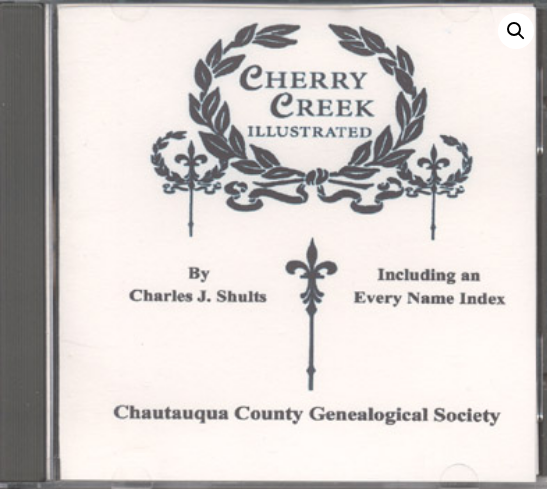Answer the question in a single word or phrase:
What organization is credited at the bottom of the CD cover?

Chautauqua County Genealogical Society